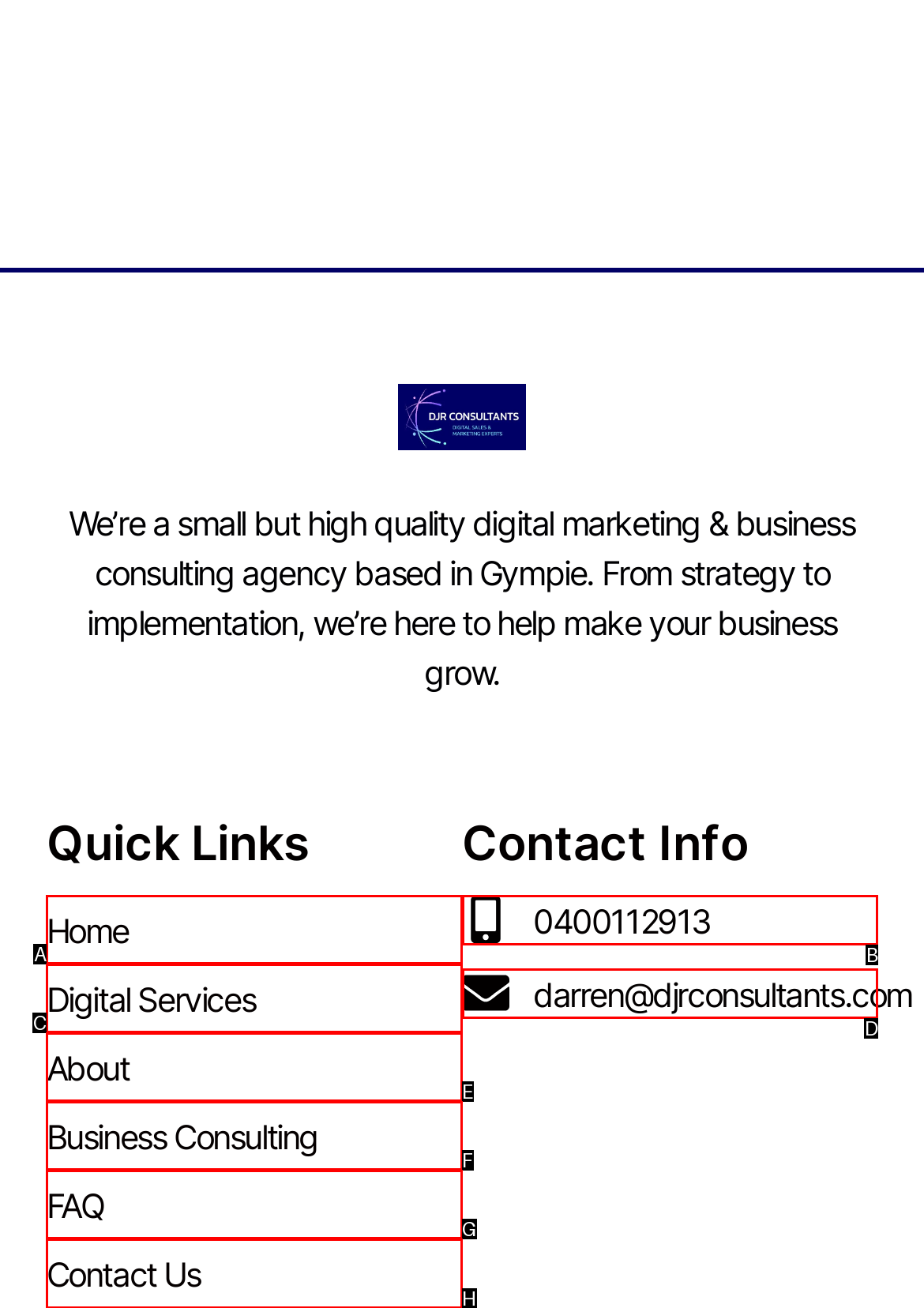Determine which HTML element should be clicked to carry out the following task: contact us Respond with the letter of the appropriate option.

H